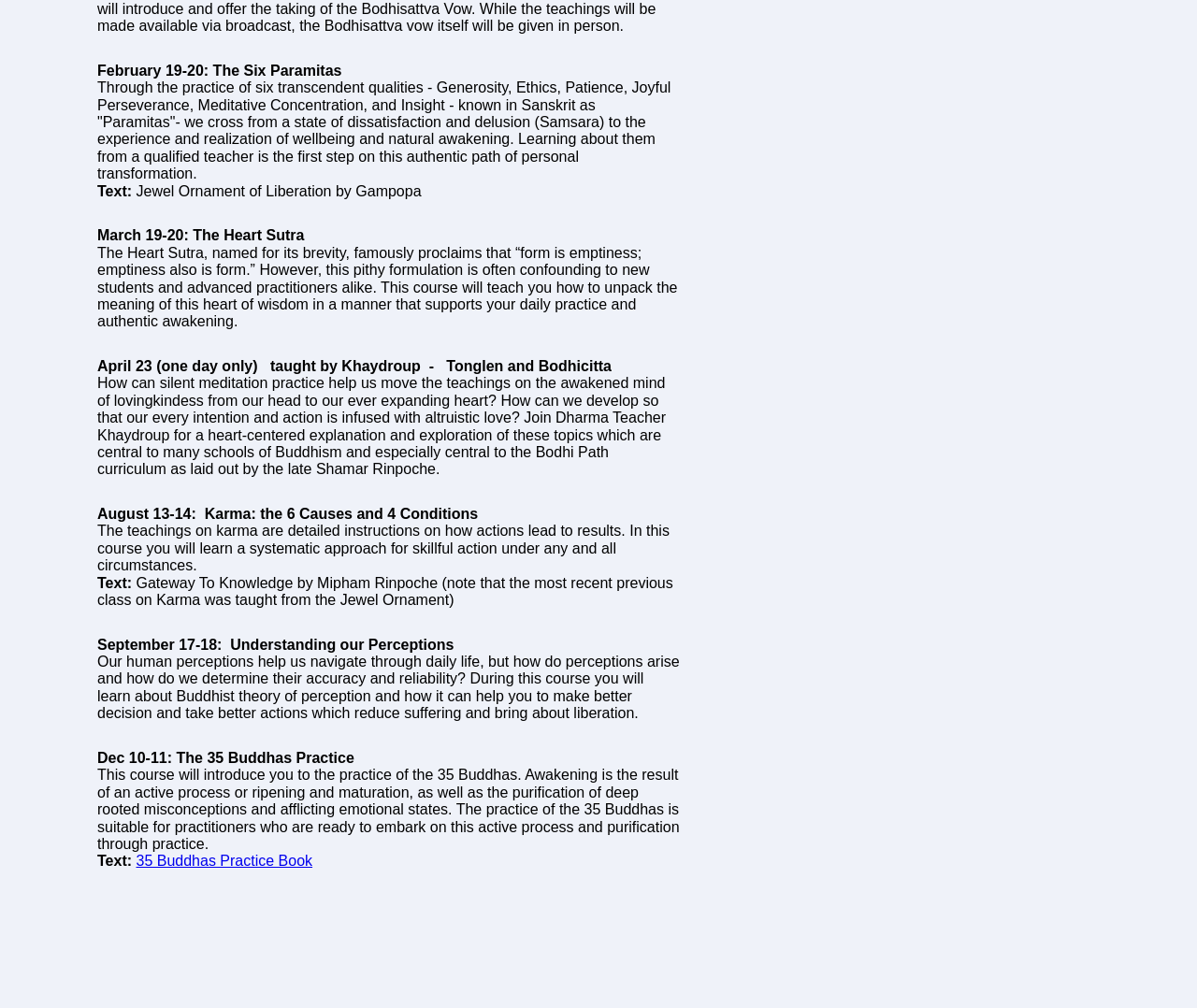What is the name of the text mentioned in the course on March 19-20?
Respond to the question with a single word or phrase according to the image.

The Heart Sutra